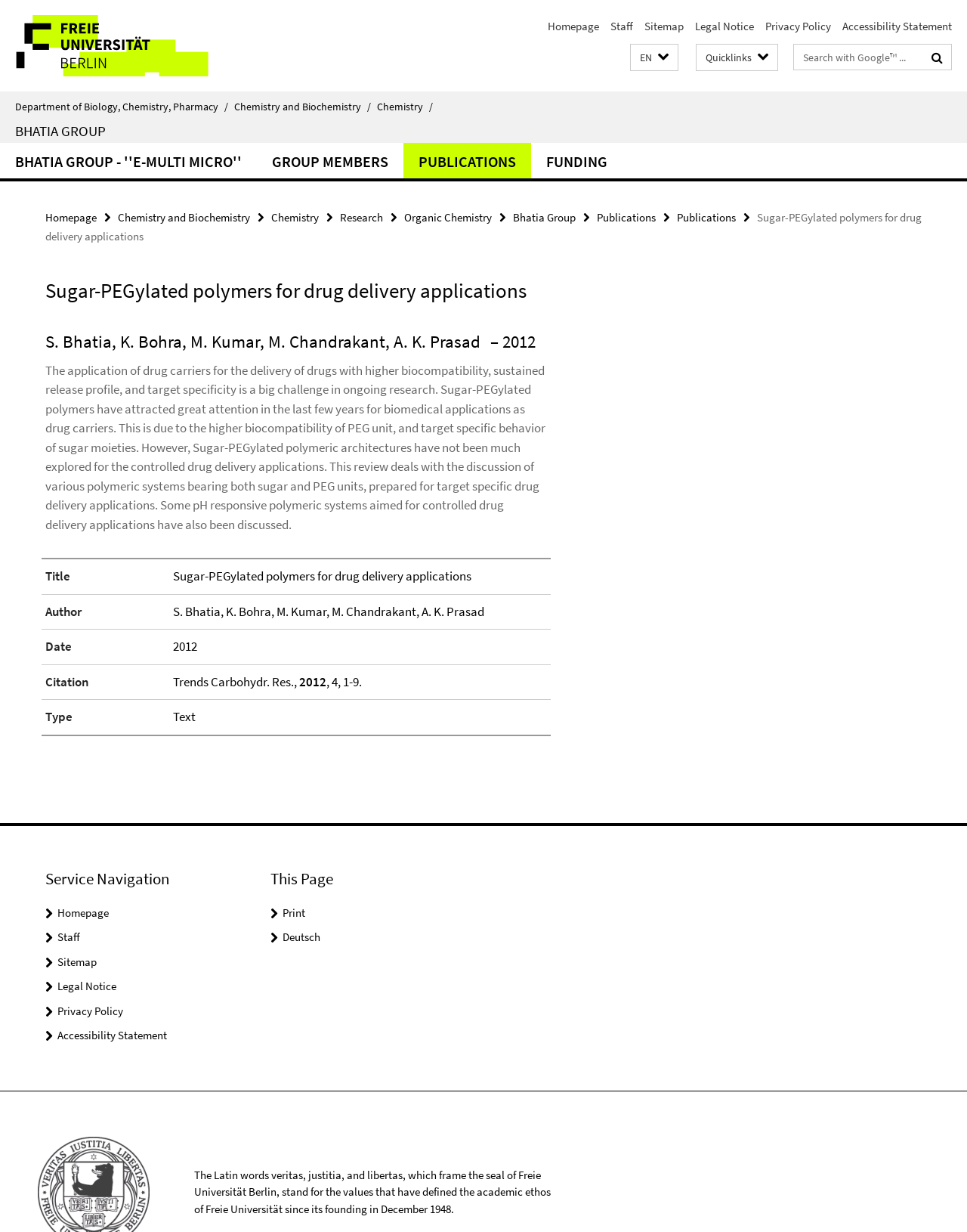Please mark the bounding box coordinates of the area that should be clicked to carry out the instruction: "View the publications of the Bhatia Group".

[0.417, 0.116, 0.549, 0.144]